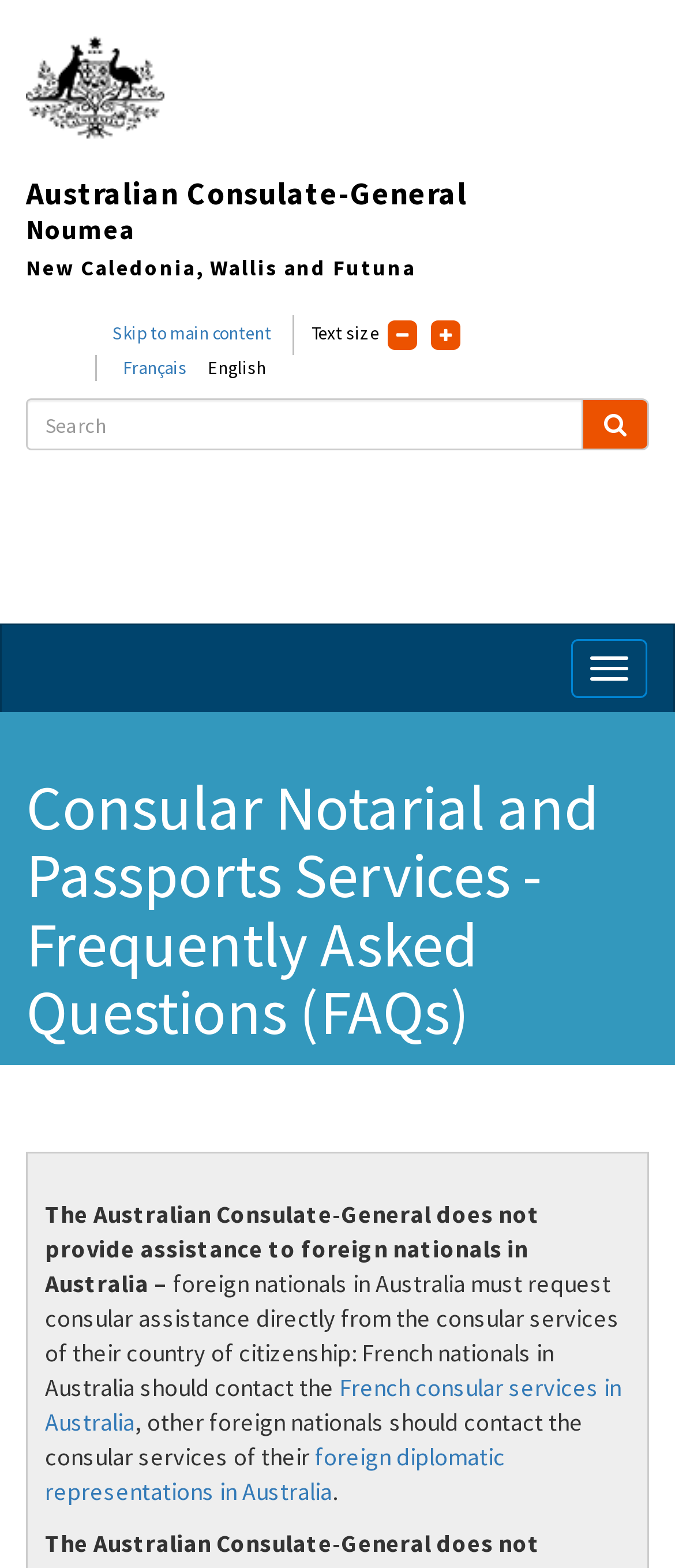Using the provided element description: "Français", identify the bounding box coordinates. The coordinates should be four floats between 0 and 1 in the order [left, top, right, bottom].

[0.182, 0.228, 0.277, 0.242]